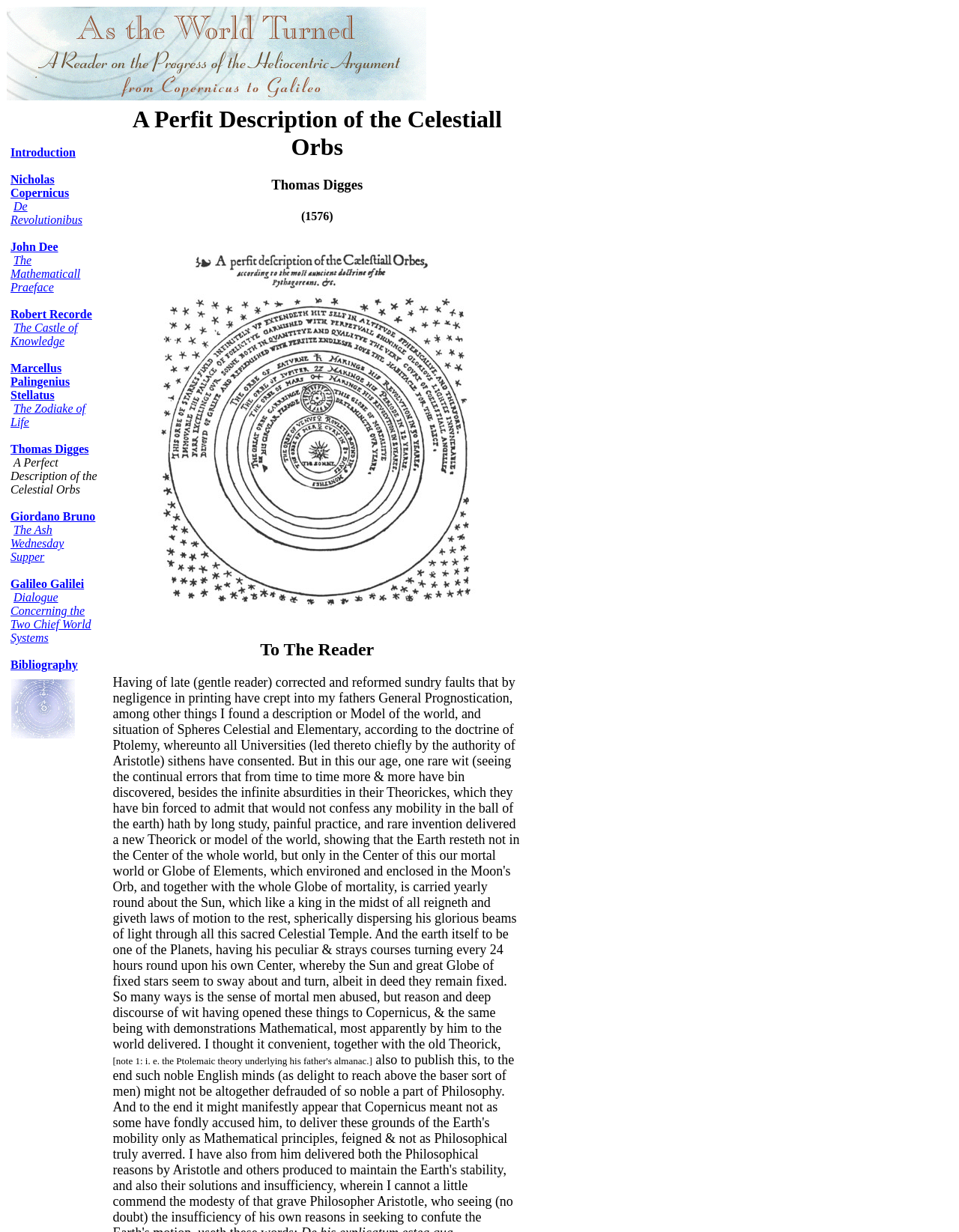Mark the bounding box of the element that matches the following description: "Marcellus Palingenius Stellatus".

[0.011, 0.294, 0.073, 0.326]